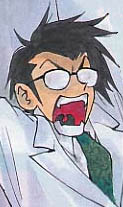Offer a detailed narrative of the image's content.

The image features a stylized character depicted with tousled black hair, wearing a white lab coat and a green tie. The character is shown in a moment of intense expression, with wide eyes and an open mouth, suggesting an outburst or strong emotion. This visual portrayal might evoke the persona of a mad scientist, often characterized by eccentric behavior and a dramatic flair. The artwork conveys a sense of urgency or excitement, which resonates with themes commonly found in stories involving scientific exploration and the unpredictable nature of innovation.